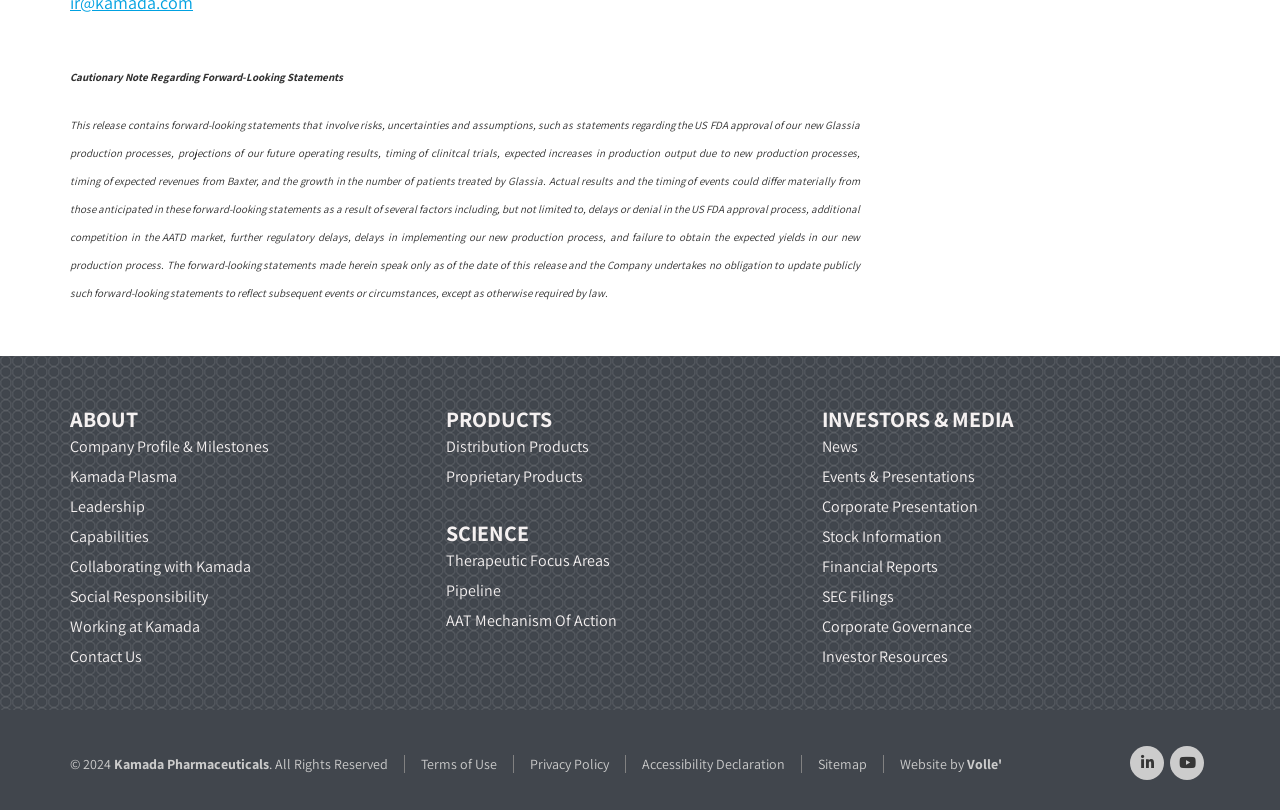Determine the bounding box coordinates of the section to be clicked to follow the instruction: "Read News". The coordinates should be given as four float numbers between 0 and 1, formatted as [left, top, right, bottom].

[0.642, 0.538, 0.671, 0.564]